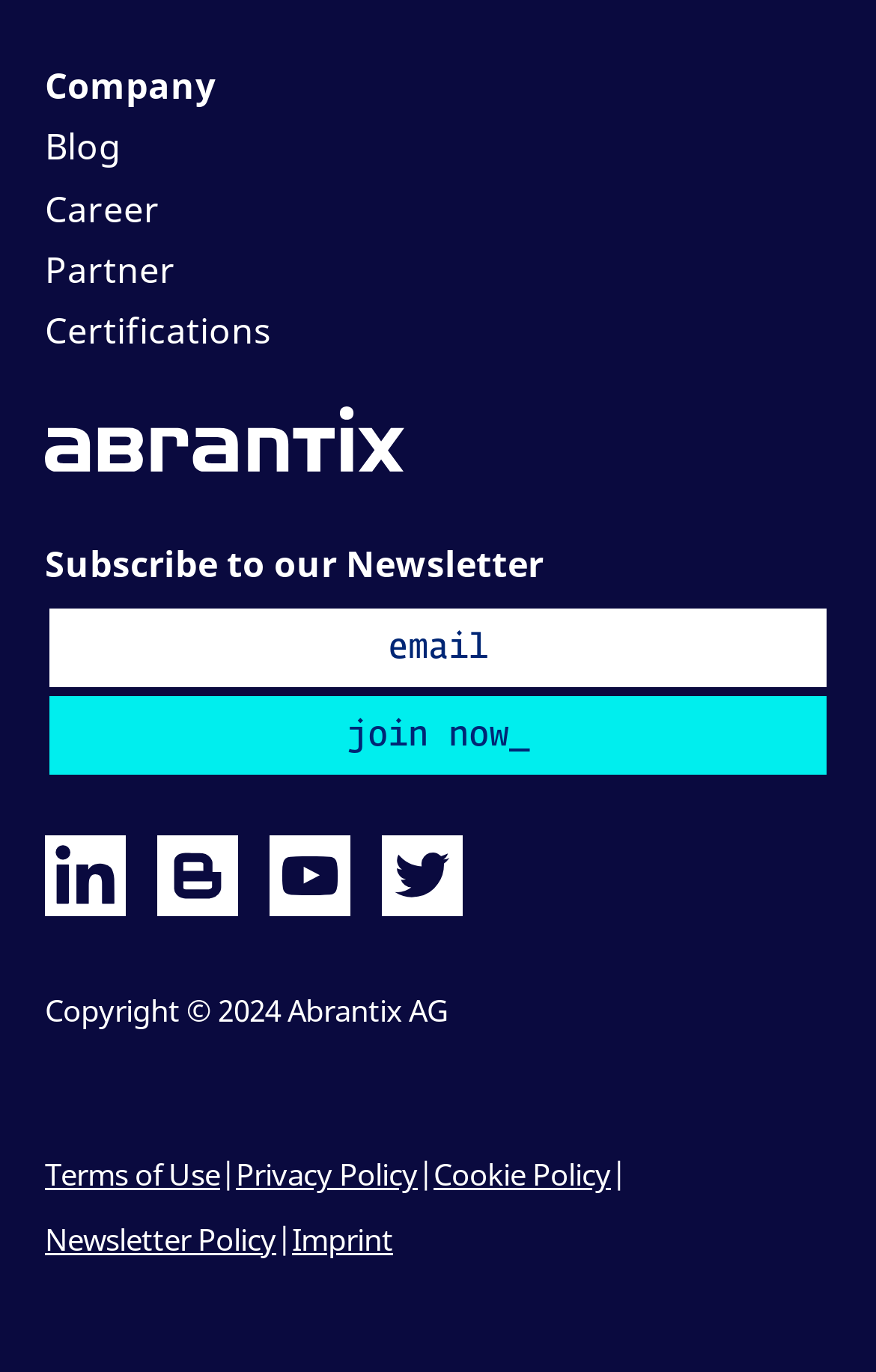How many social media links are there?
Use the screenshot to answer the question with a single word or phrase.

4